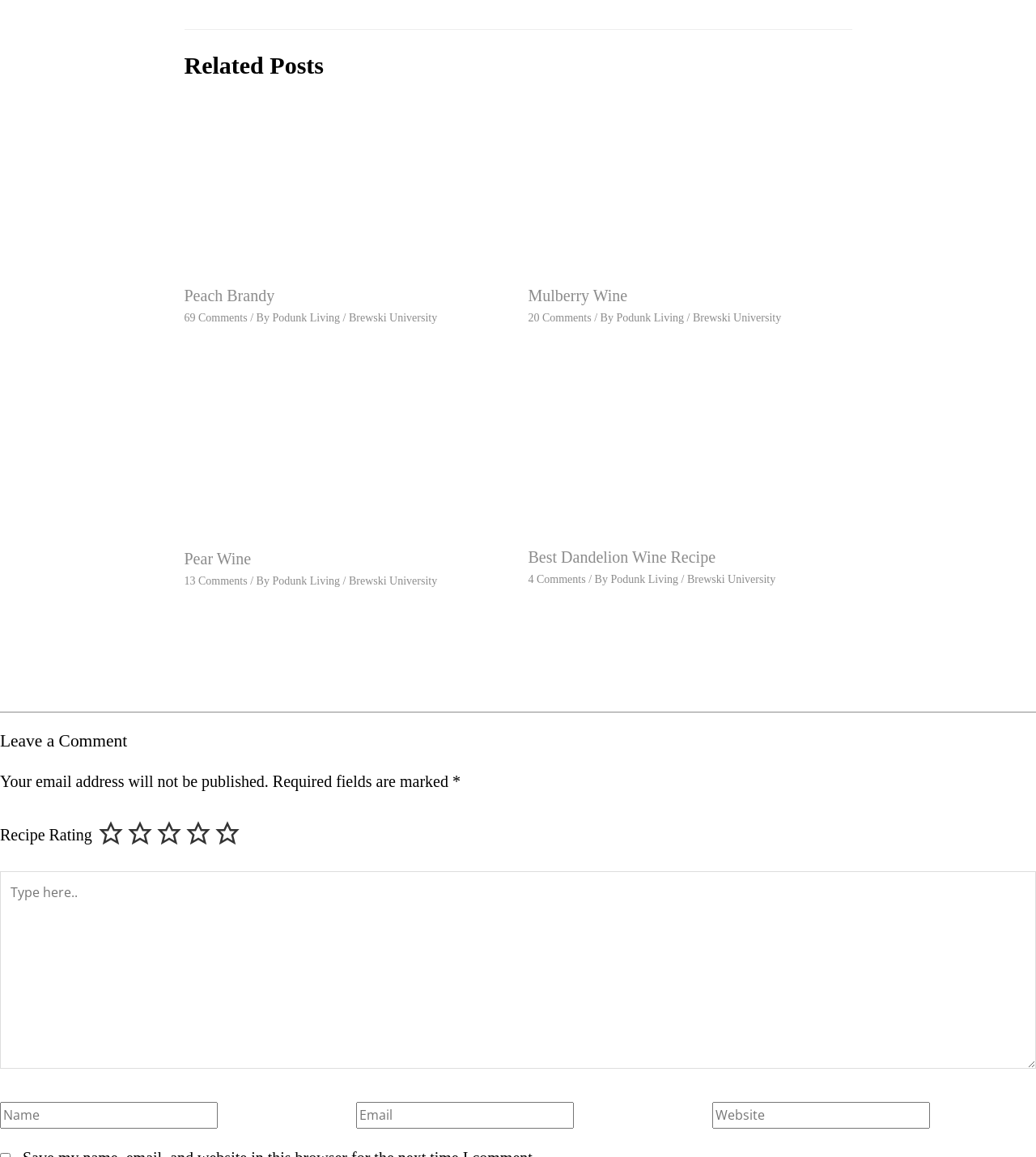What is the required field in the comment section?
Based on the image, give a concise answer in the form of a single word or short phrase.

Email address